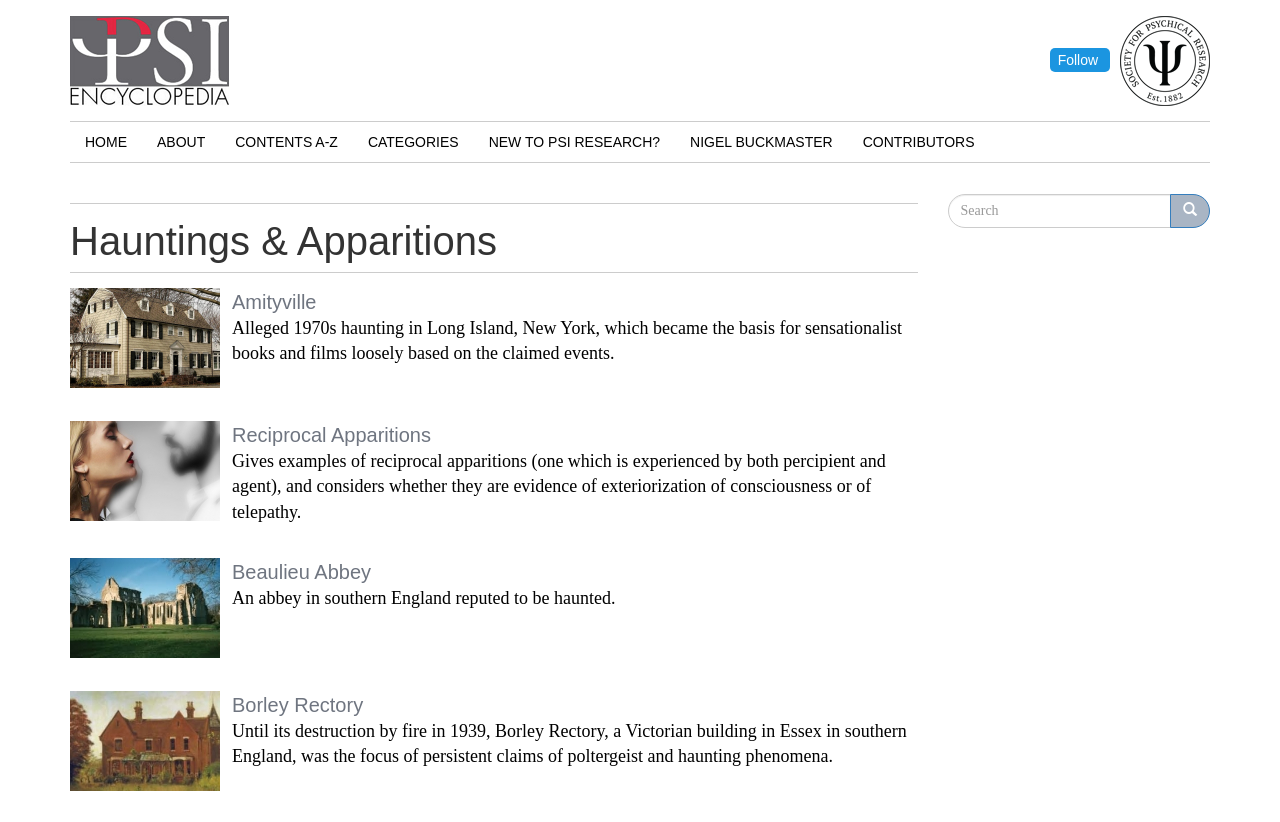Given the element description "parent_node: Follow title="Home"", identify the bounding box of the corresponding UI element.

[0.055, 0.019, 0.179, 0.129]